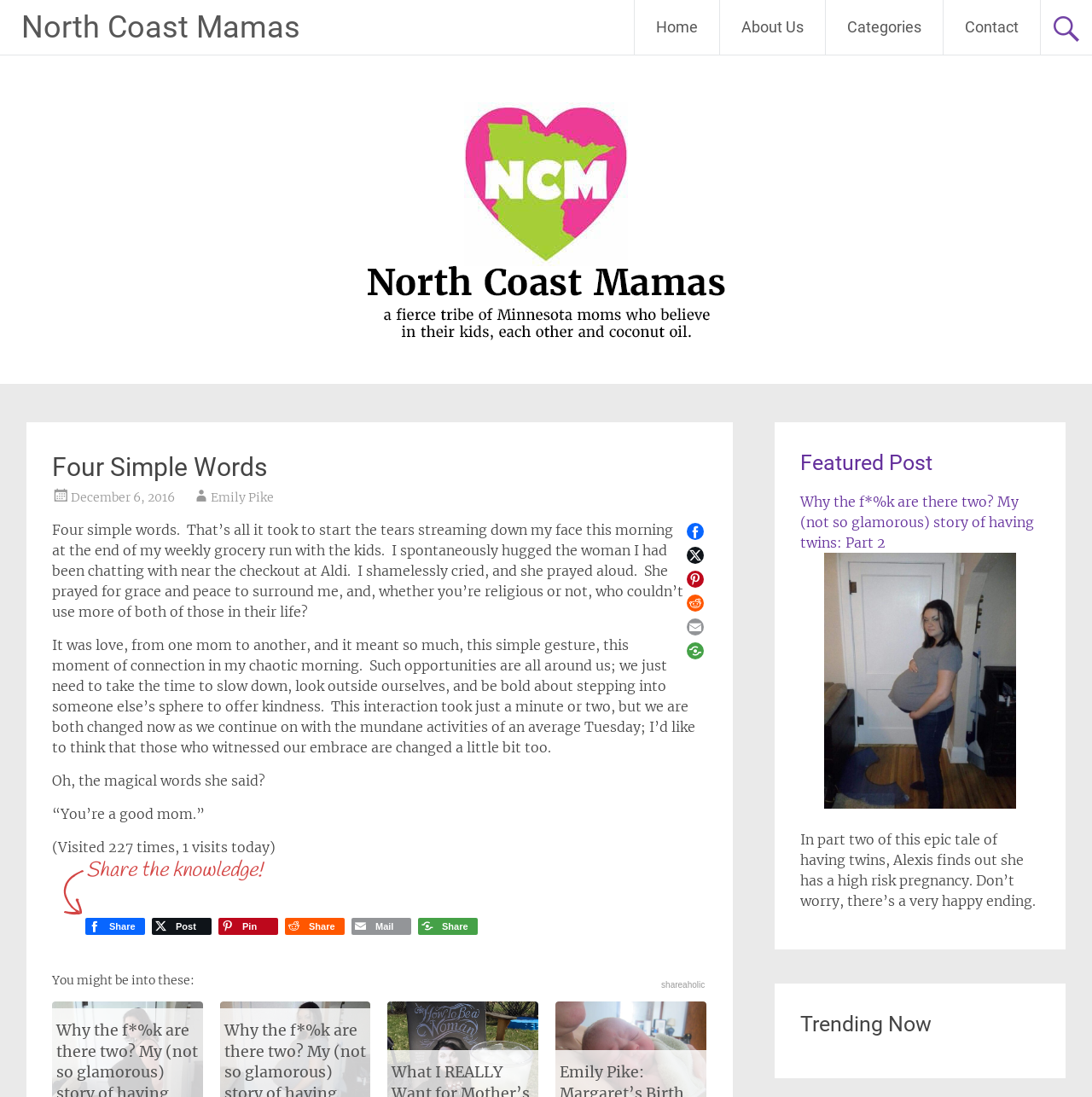Please determine the bounding box coordinates of the clickable area required to carry out the following instruction: "Click on the 'About Us' link". The coordinates must be four float numbers between 0 and 1, represented as [left, top, right, bottom].

[0.659, 0.0, 0.755, 0.05]